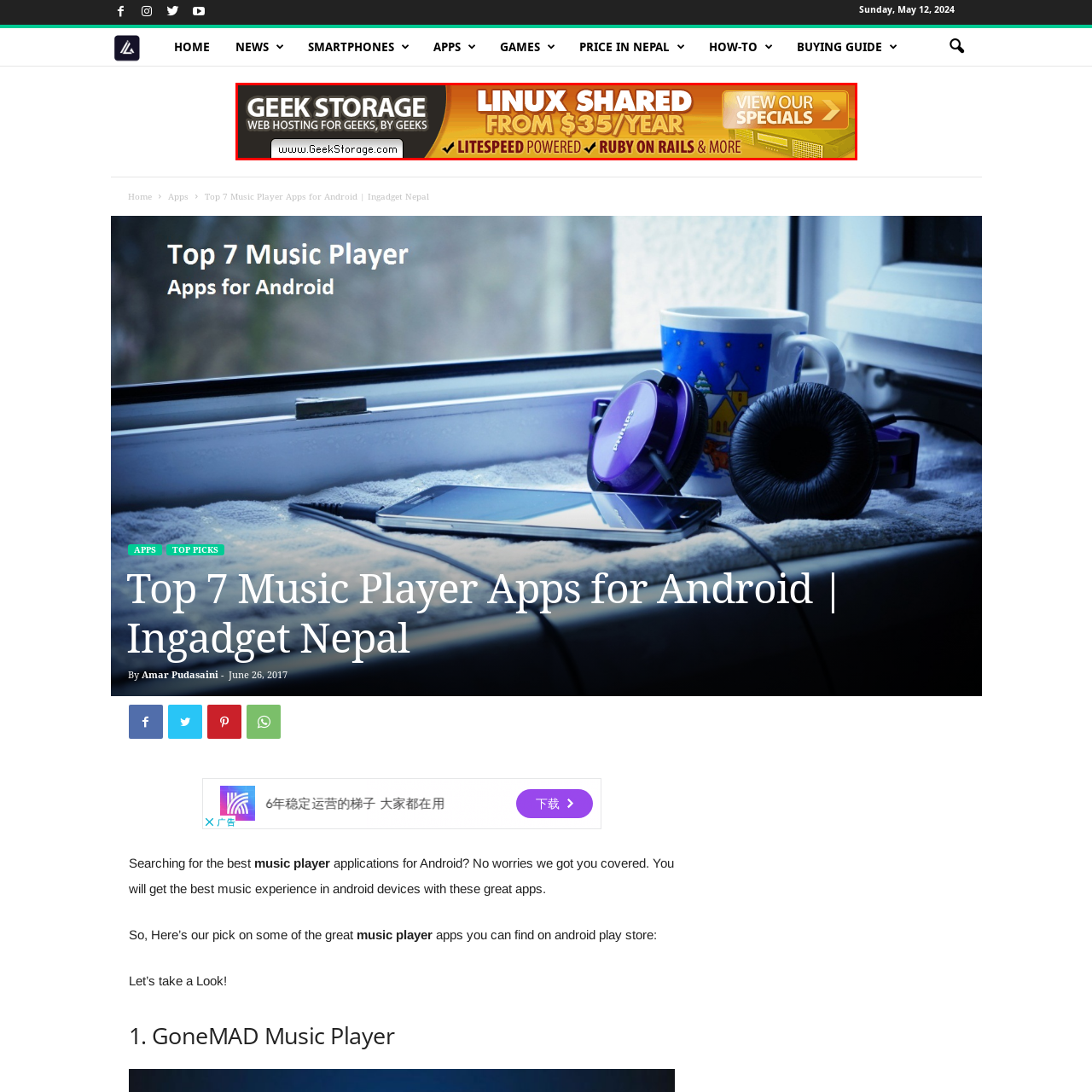What is the name of the web hosting service?
Focus on the image bounded by the red box and reply with a one-word or phrase answer.

Geek Storage